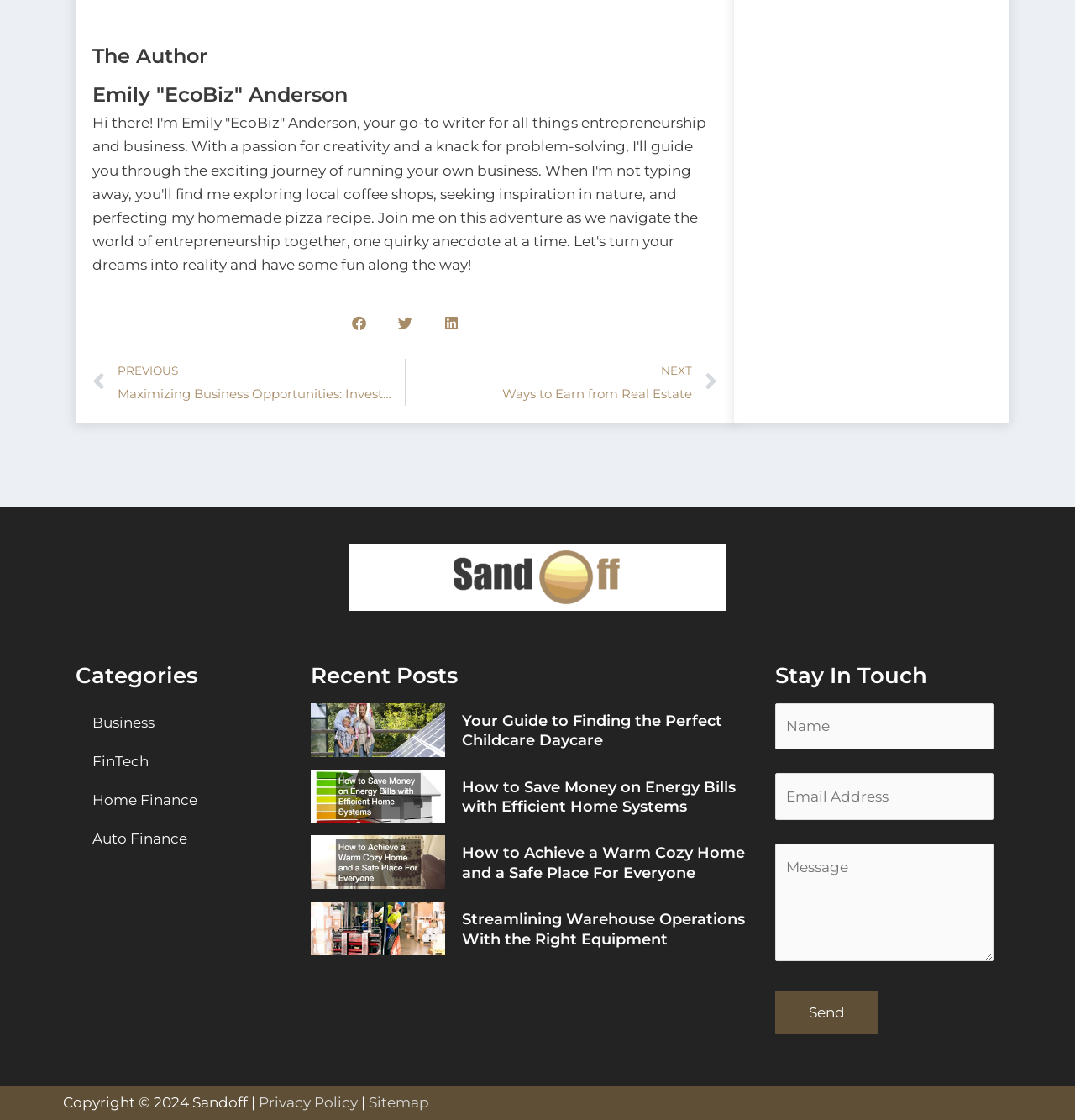Determine the bounding box coordinates of the section I need to click to execute the following instruction: "Click on the 'Share on facebook' button". Provide the coordinates as four float numbers between 0 and 1, i.e., [left, top, right, bottom].

[0.316, 0.272, 0.351, 0.306]